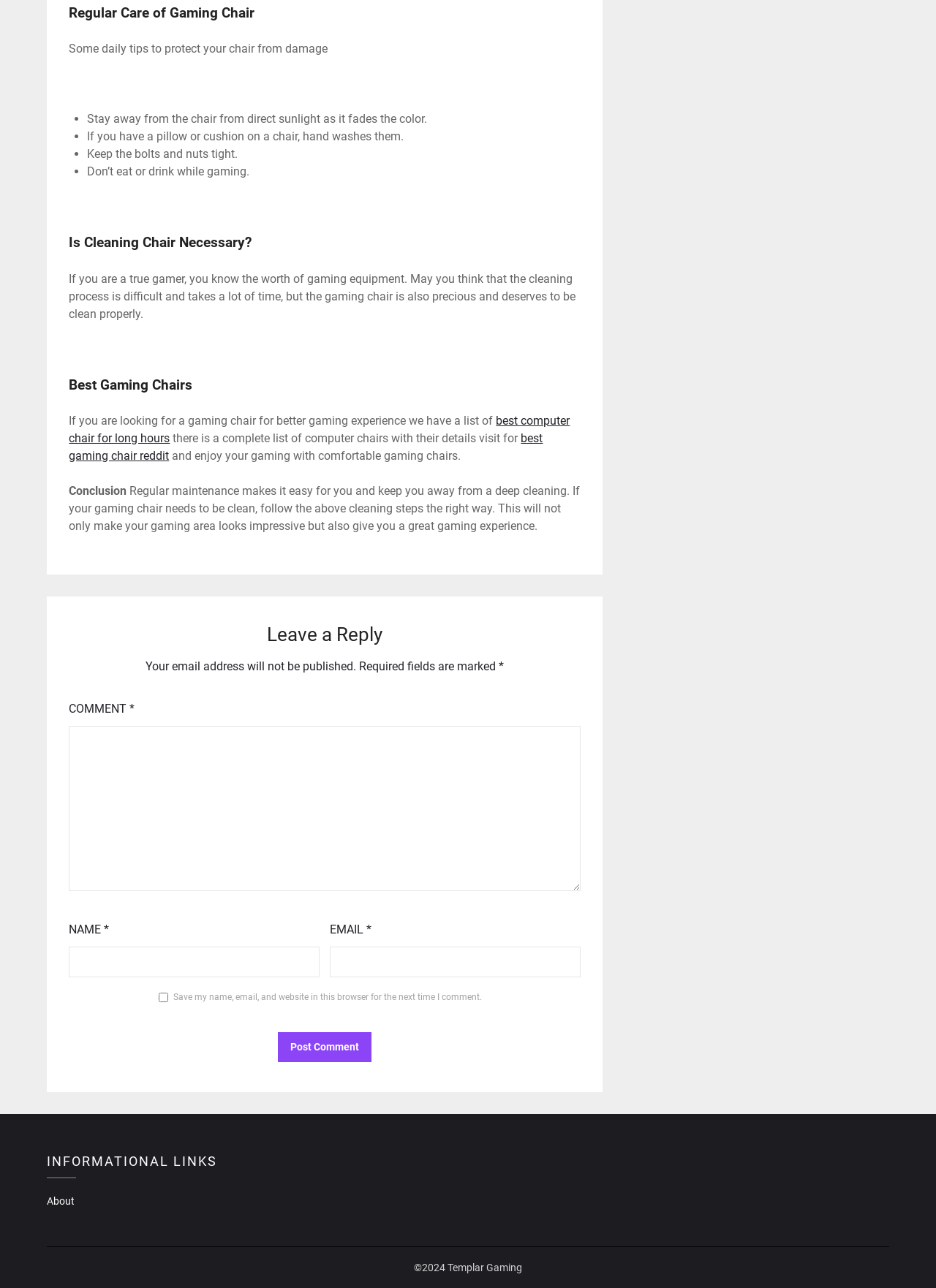Please identify the bounding box coordinates of the clickable area that will fulfill the following instruction: "Enter your name". The coordinates should be in the format of four float numbers between 0 and 1, i.e., [left, top, right, bottom].

[0.074, 0.716, 0.111, 0.727]